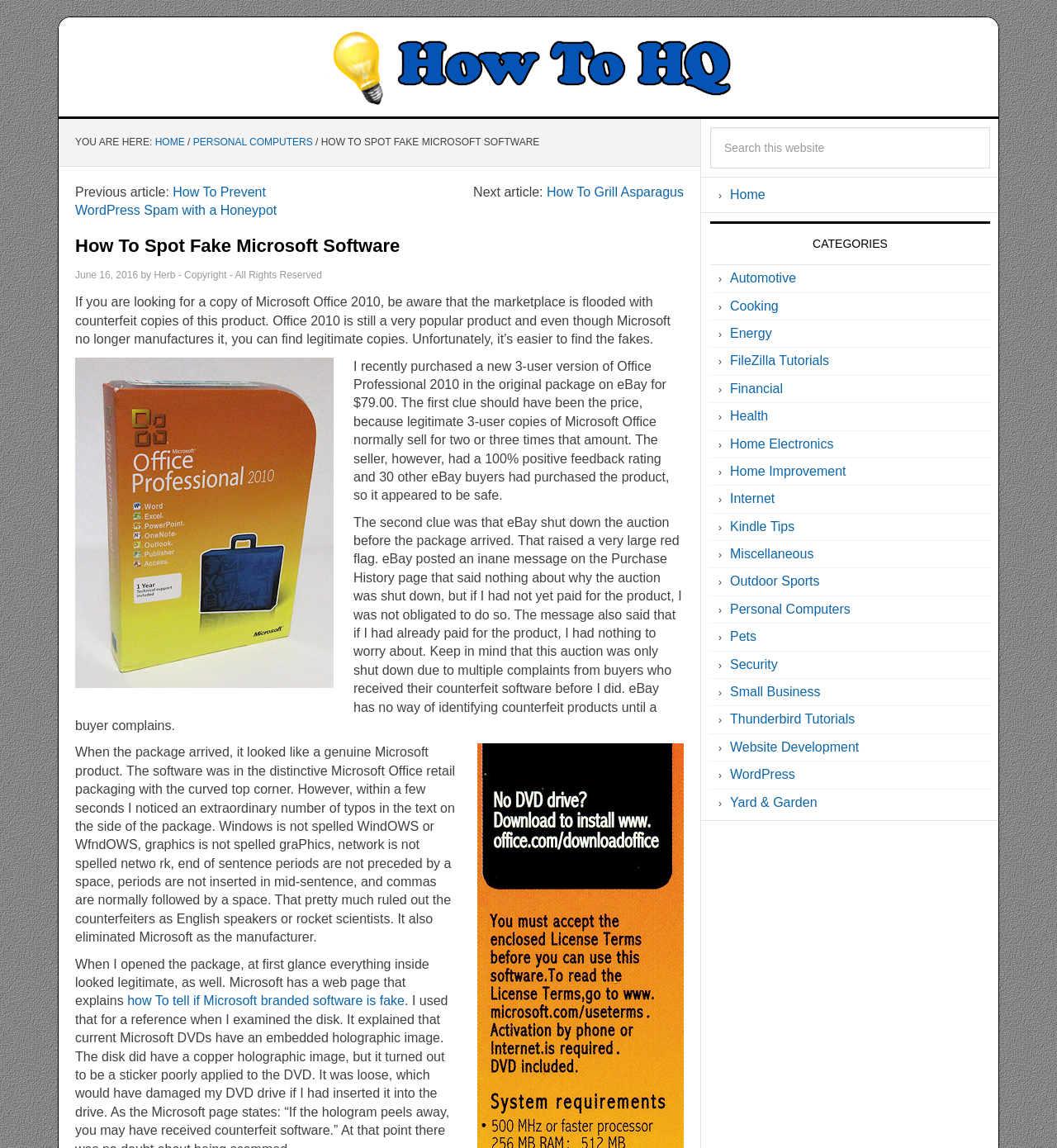Indicate the bounding box coordinates of the element that needs to be clicked to satisfy the following instruction: "Search this website". The coordinates should be four float numbers between 0 and 1, i.e., [left, top, right, bottom].

[0.672, 0.111, 0.937, 0.147]